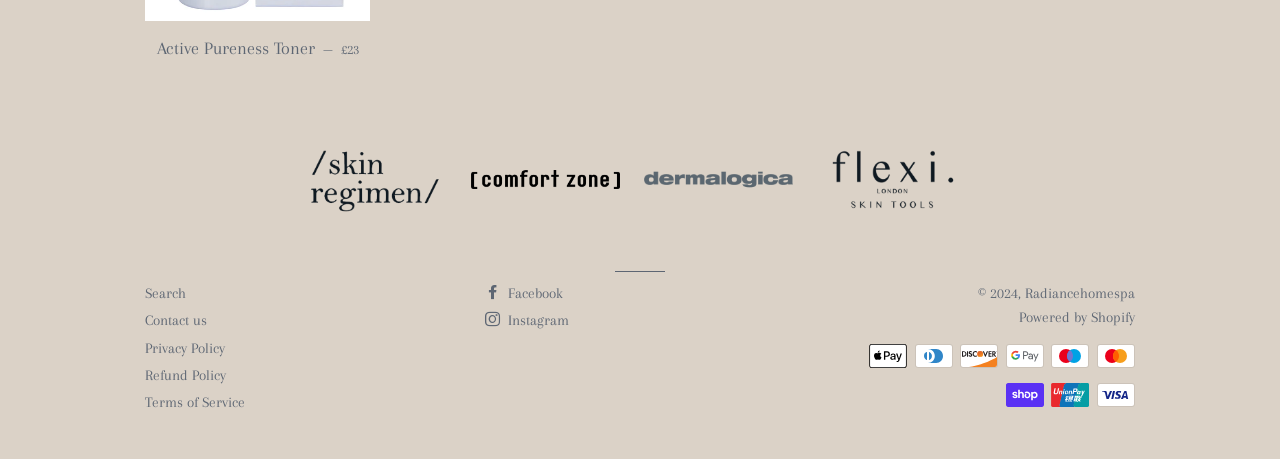Respond with a single word or phrase to the following question:
What is the price of Active Pureness Toner?

£23